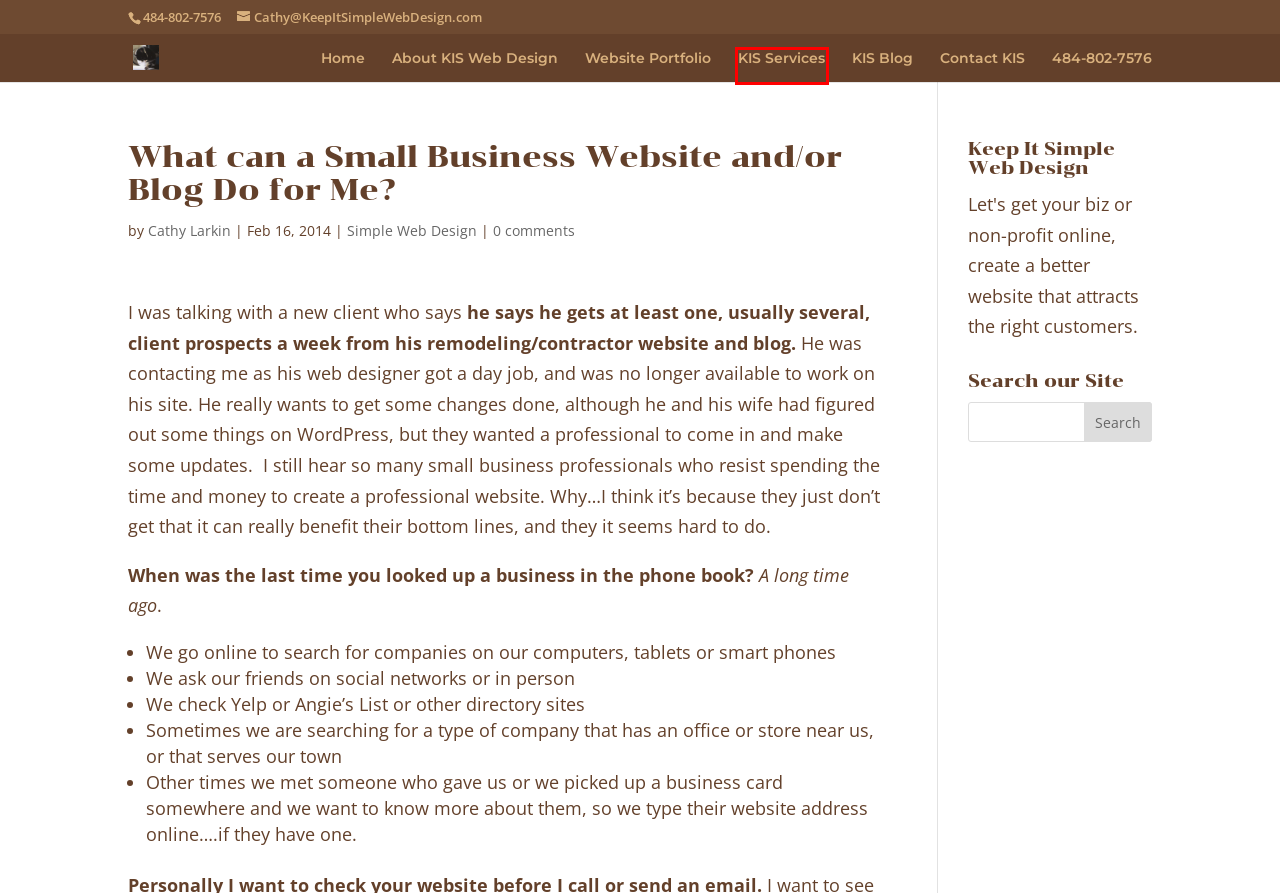Provided is a screenshot of a webpage with a red bounding box around an element. Select the most accurate webpage description for the page that appears after clicking the highlighted element. Here are the candidates:
A. Cathy Larkin | Keep It Simple Web Design
B. About Keep It Simple Web Design | Keep It Simple Web Design
C. KIS Blog | Keep It Simple Web Design
D. Simple Web Design | Keep It Simple Web Design
E. Website Portfolio | Keep It Simple Web Design
F. Keep It Simple Web Design | We Help Your Customers Simply Choose You
G. Contact KIS | Keep It Simple Web Design
H. KIS Web Design Services | Keep It Simple Web Design

H